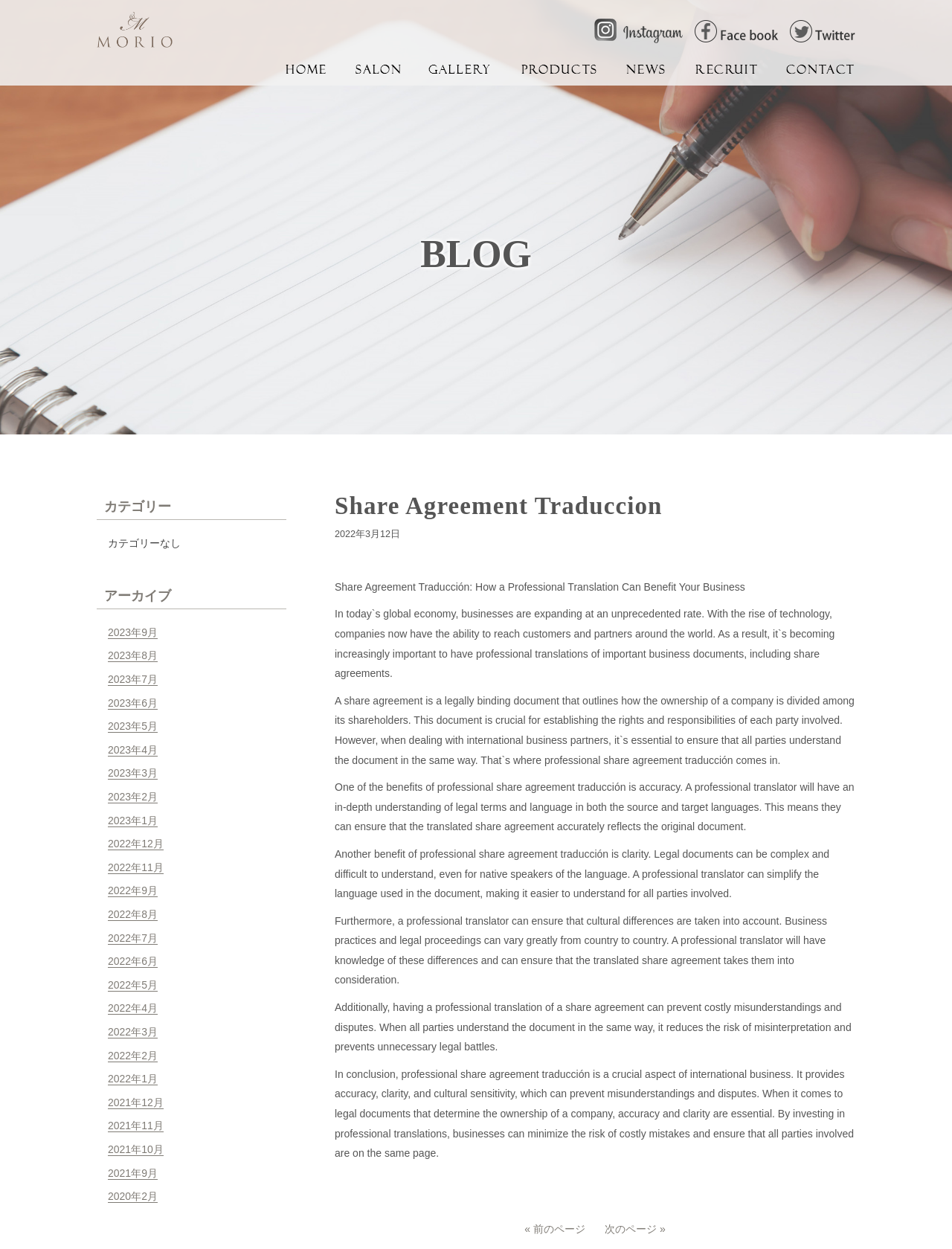Locate the bounding box coordinates of the segment that needs to be clicked to meet this instruction: "View the archive for 2023年9月".

[0.113, 0.501, 0.166, 0.512]